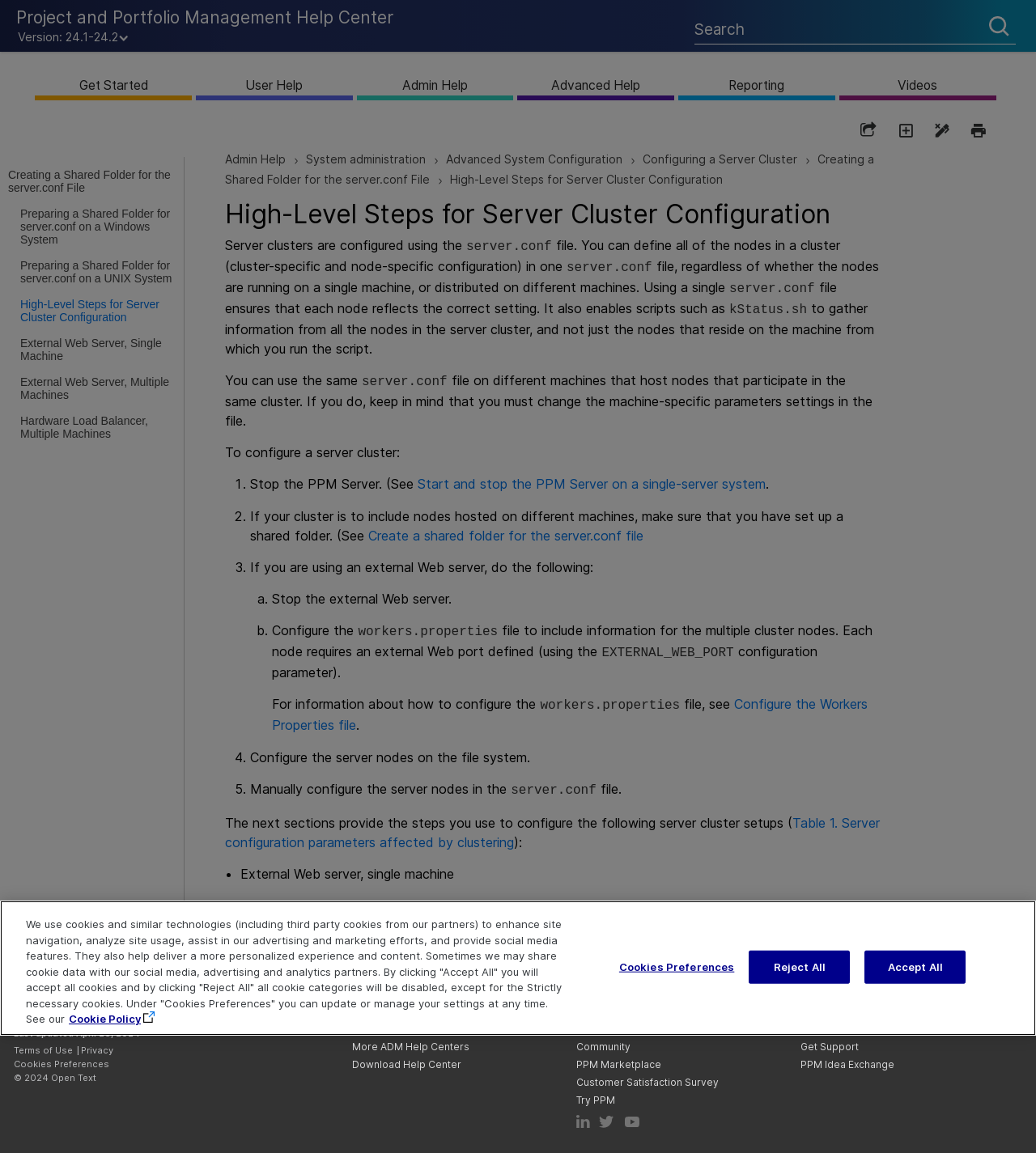Determine the bounding box coordinates for the area you should click to complete the following instruction: "learn about the website".

None